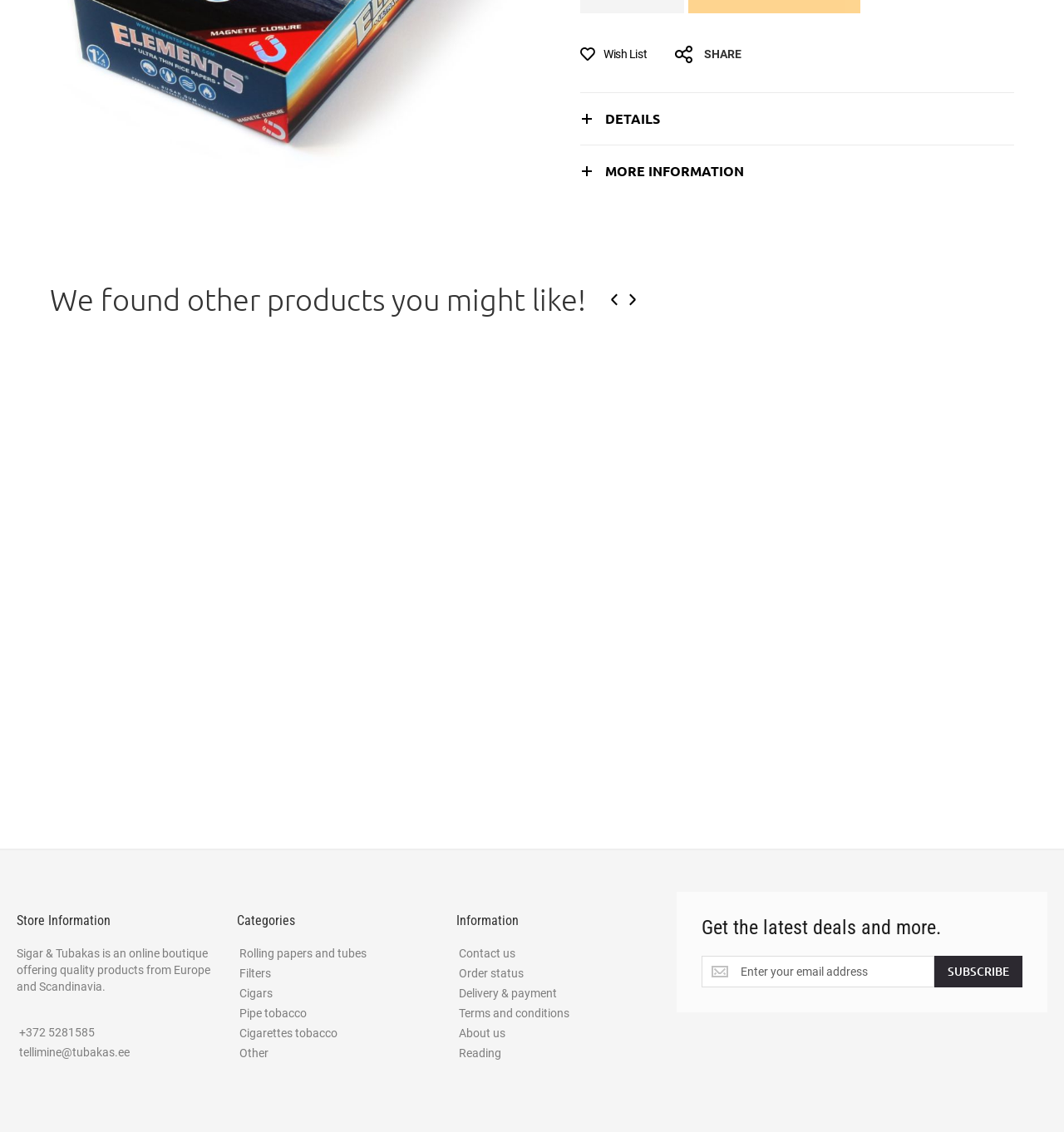Please provide the bounding box coordinate of the region that matches the element description: +372 5281585. Coordinates should be in the format (top-left x, top-left y, bottom-right x, bottom-right y) and all values should be between 0 and 1.

[0.014, 0.905, 0.093, 0.919]